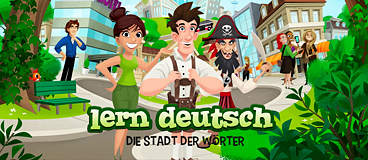What is the atmosphere of the urban park setting?
Please provide a comprehensive answer based on the visual information in the image.

The illustration depicts a lively urban park setting, where various cartoon characters are engaged in different activities, conveying a sense of excitement and friendliness, which collectively creates a playful atmosphere, hinting at interactive activities and collaborative learning experiences.